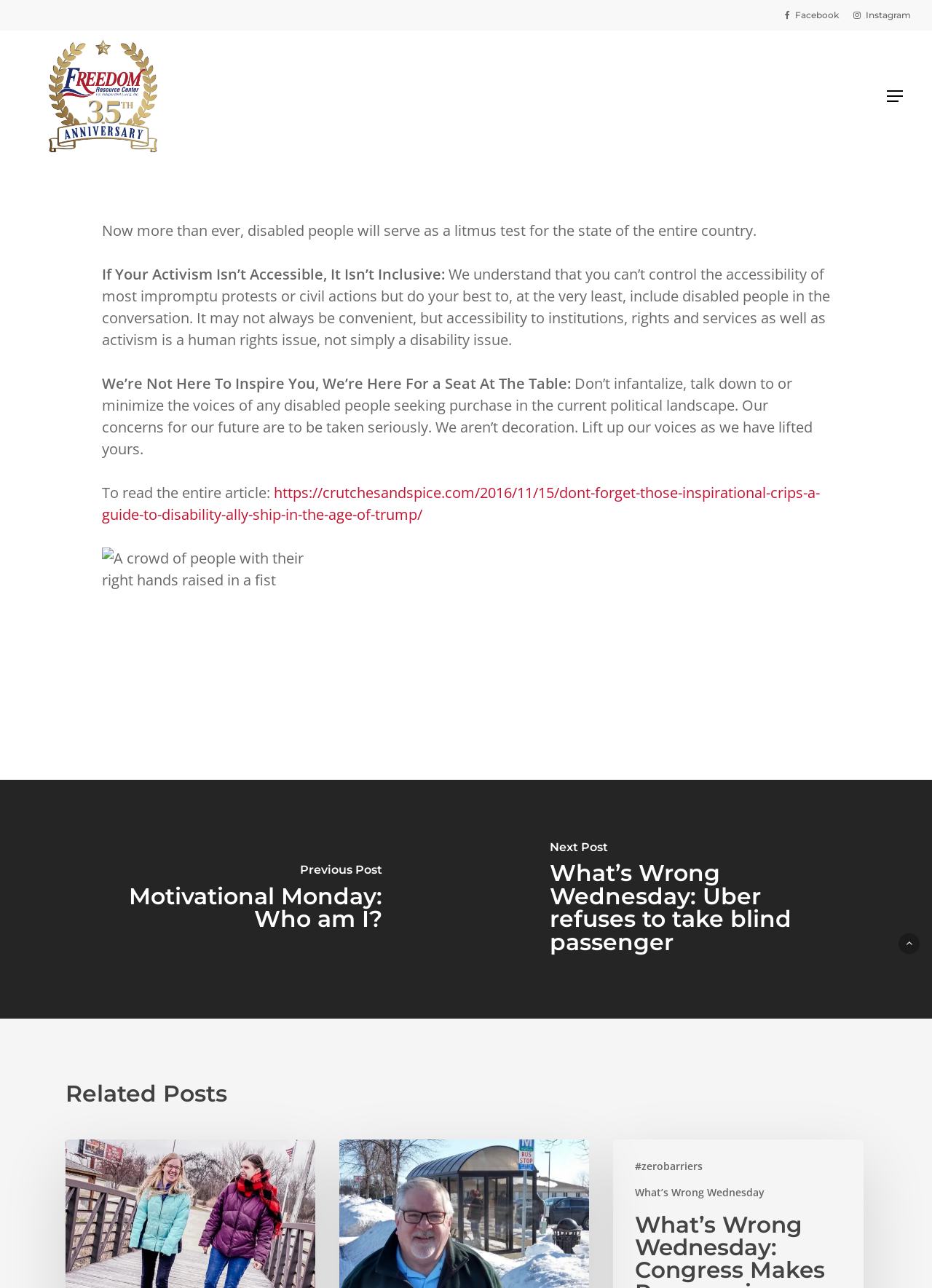What is the copyright year of the webpage?
We need a detailed and meticulous answer to the question.

The copyright year of the webpage can be found at the bottom of the webpage, where it is written as '© 2024 Freedom Resource Center.'